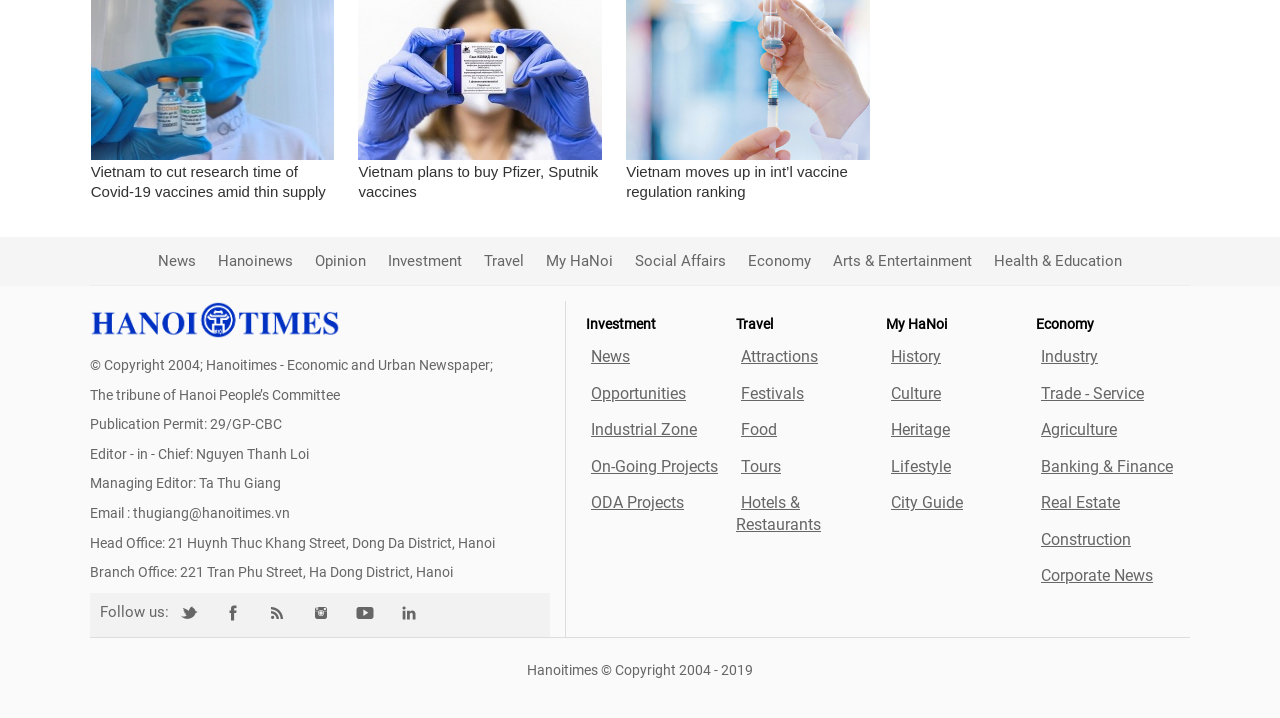Please identify the bounding box coordinates of the element that needs to be clicked to perform the following instruction: "Follow Hanoitimes on social media".

[0.078, 0.84, 0.132, 0.865]